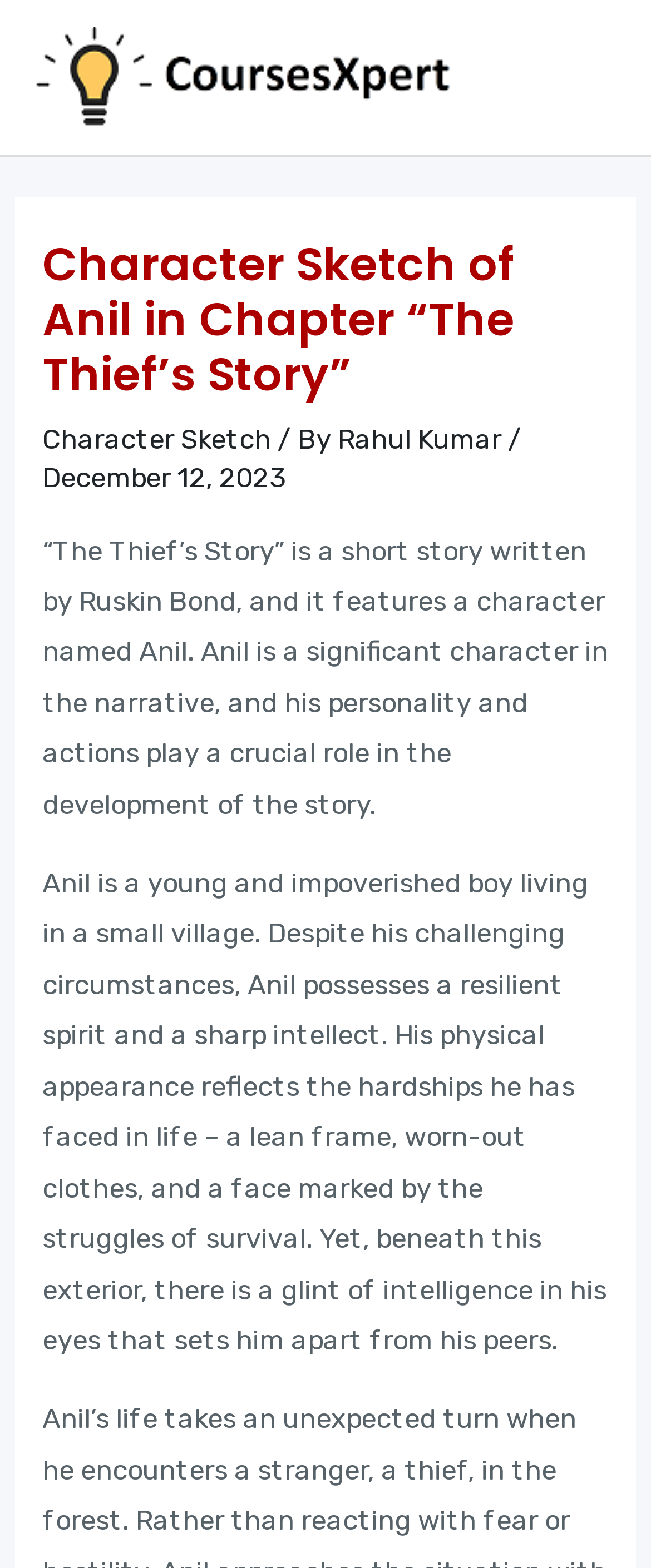What is the physical appearance of Anil?
Please look at the screenshot and answer using one word or phrase.

Lean frame, worn-out clothes, and a face marked by struggles